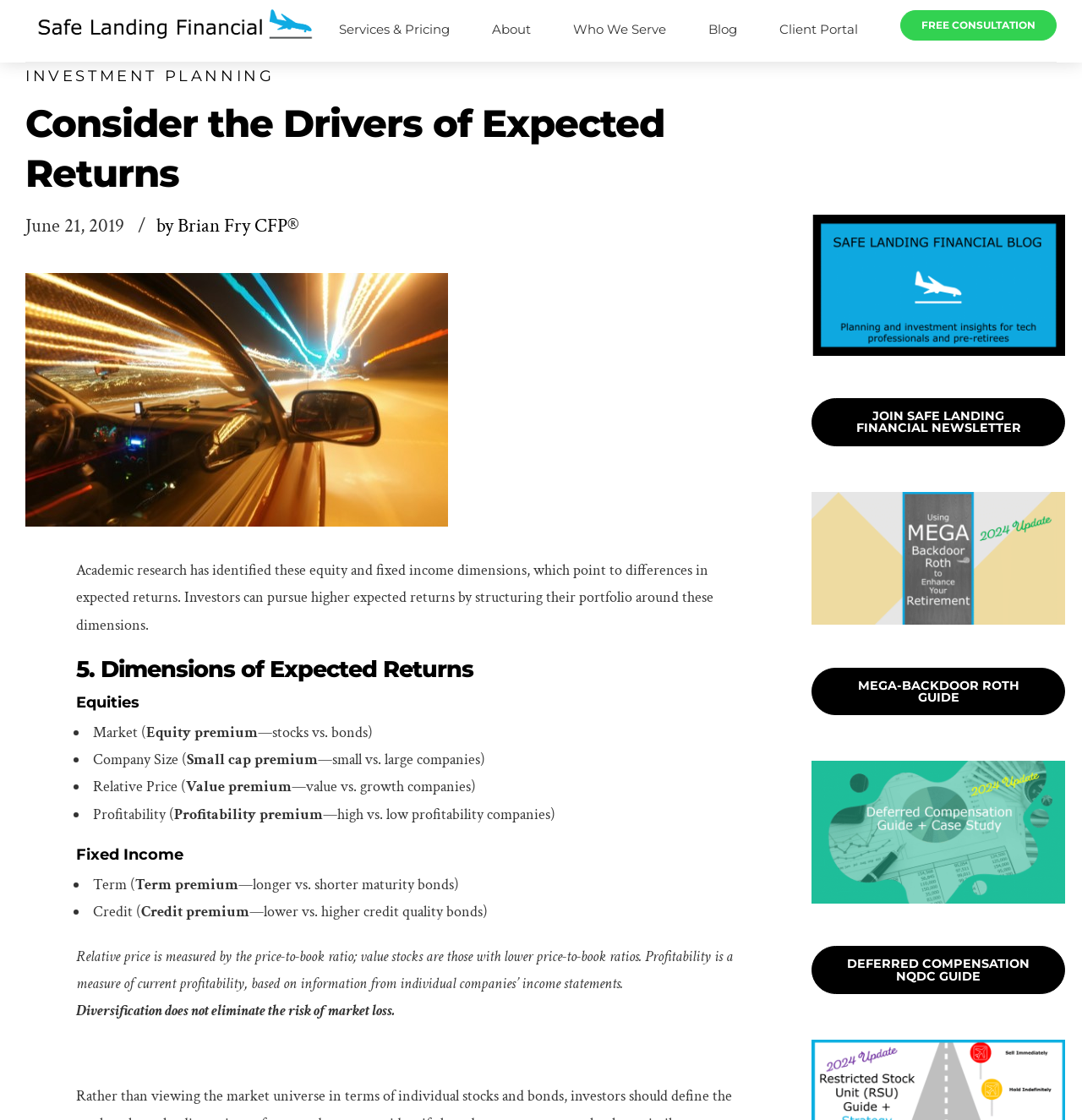How many dimensions of expected returns are mentioned in the article?
Based on the screenshot, give a detailed explanation to answer the question.

The article mentions 5 dimensions of expected returns, which are Market, Company Size, Relative Price, Profitability, and Term. These dimensions are listed with bullet points and explained in the article.